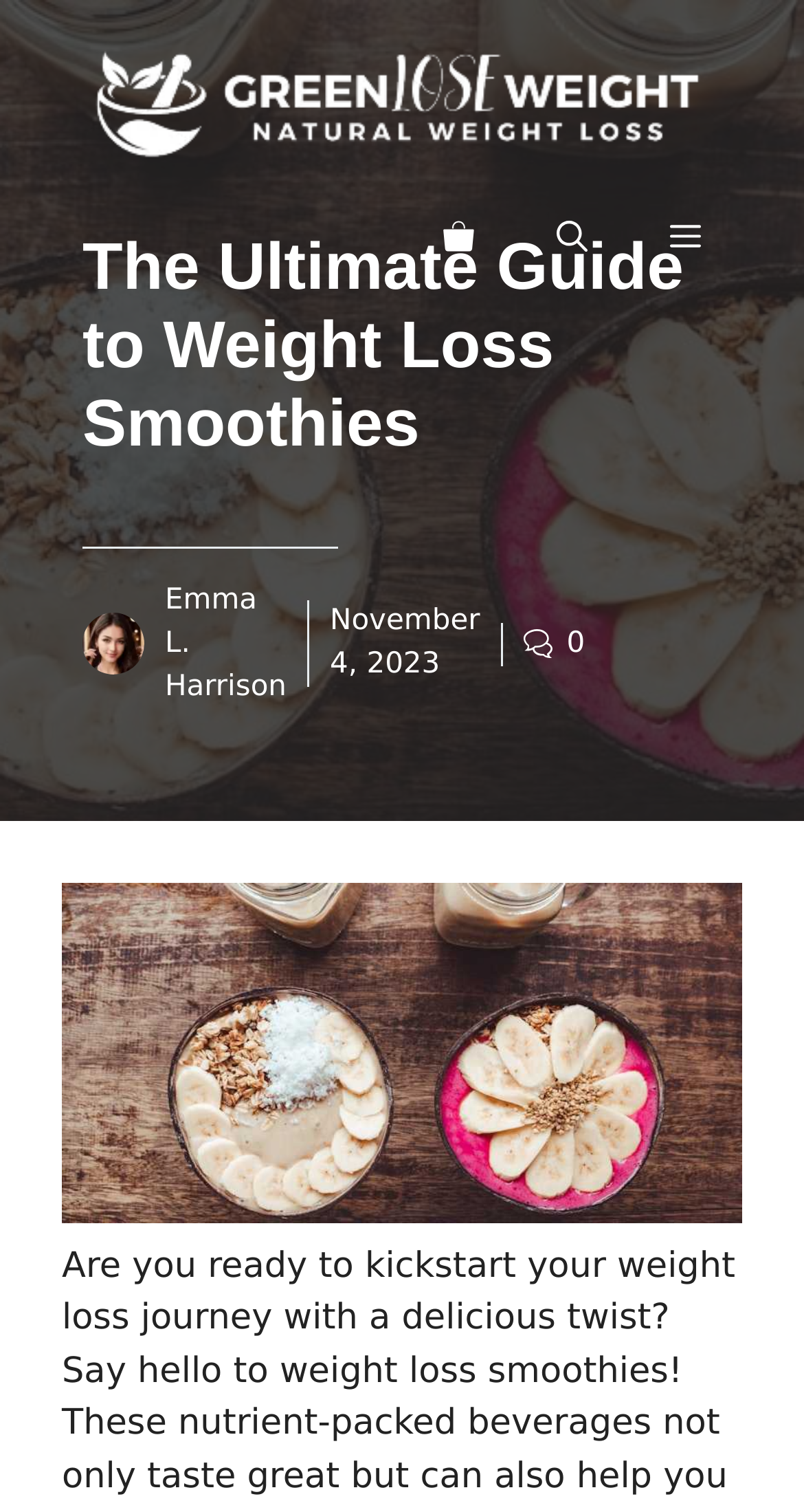Identify the bounding box of the HTML element described here: "Menu". Provide the coordinates as four float numbers between 0 and 1: [left, top, right, bottom].

[0.782, 0.116, 0.923, 0.198]